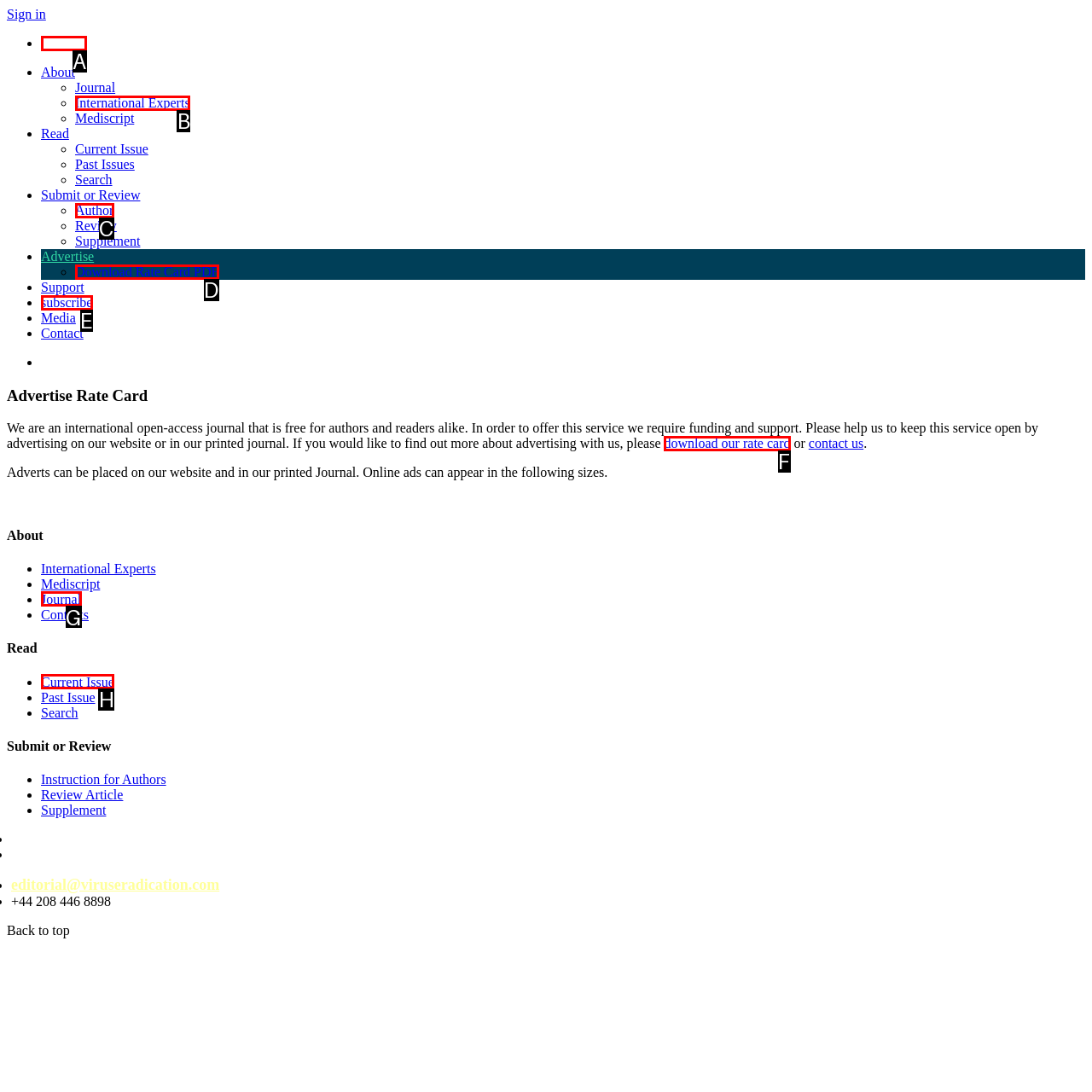Determine the UI element that matches the description: Latest News
Answer with the letter from the given choices.

None